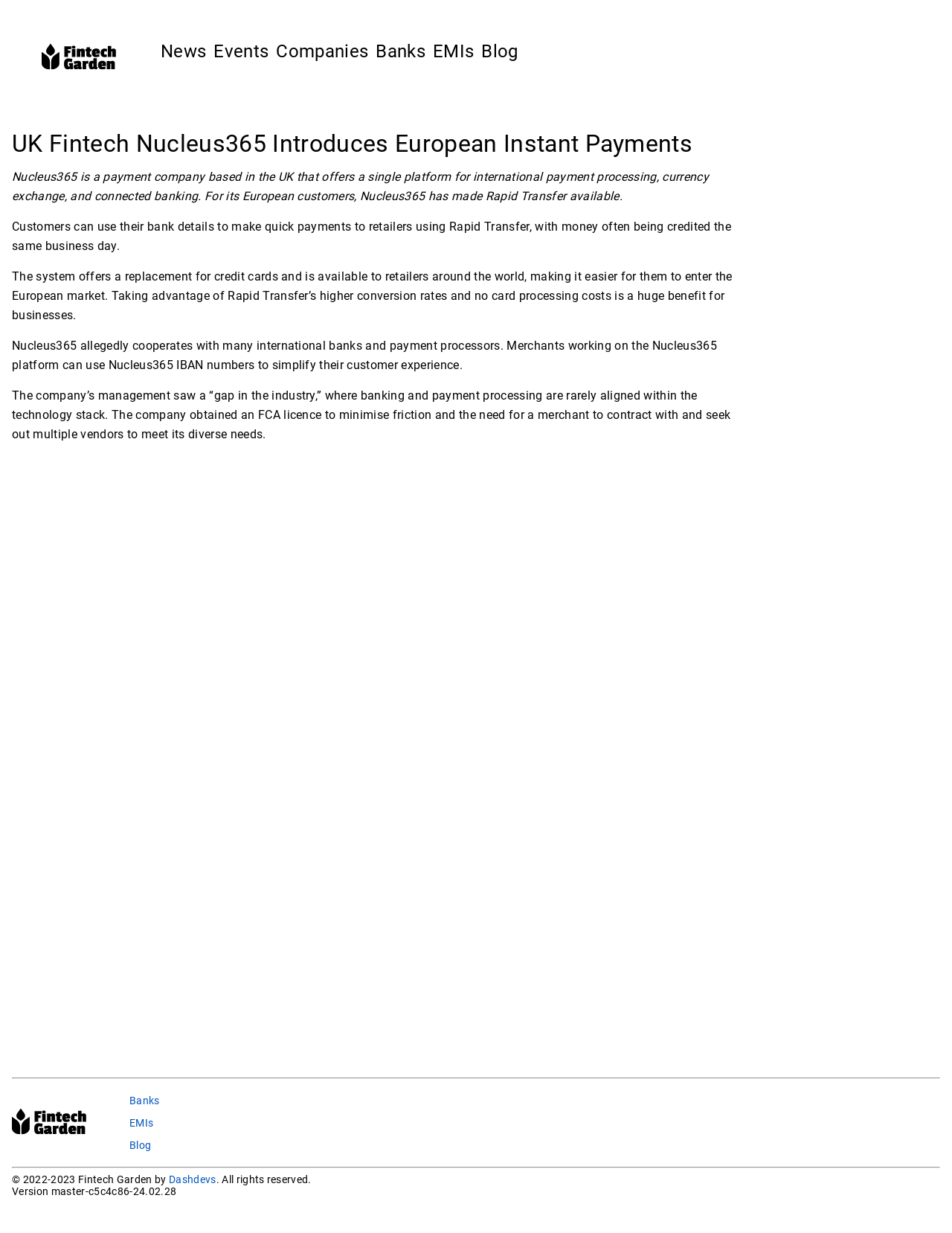Please identify the bounding box coordinates of the region to click in order to complete the given instruction: "Click on Trader Joe's Harissa Chicken Recipe". The coordinates should be four float numbers between 0 and 1, i.e., [left, top, right, bottom].

None